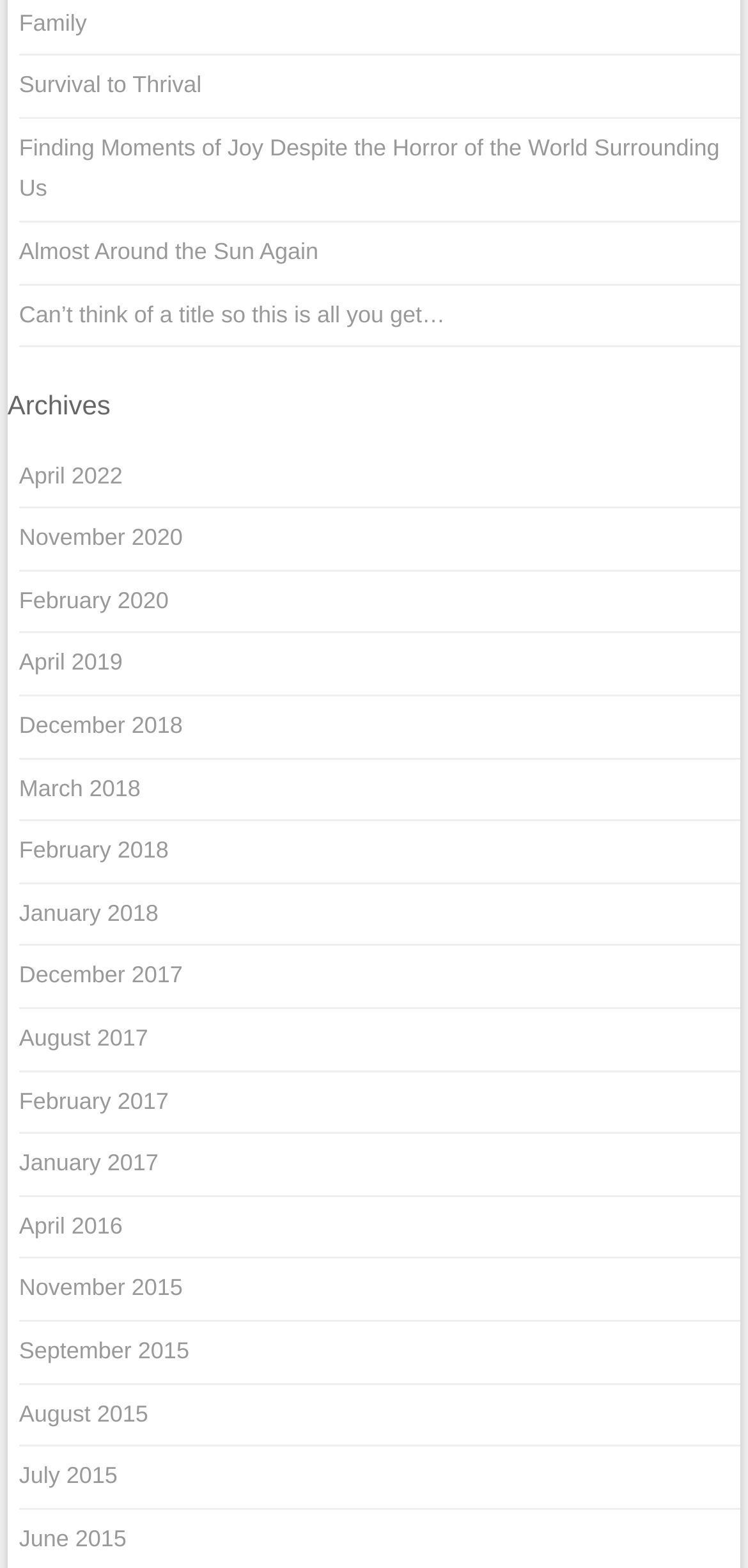Please locate the bounding box coordinates of the element that should be clicked to complete the given instruction: "Click on the 'Family' link".

[0.025, 0.006, 0.116, 0.023]